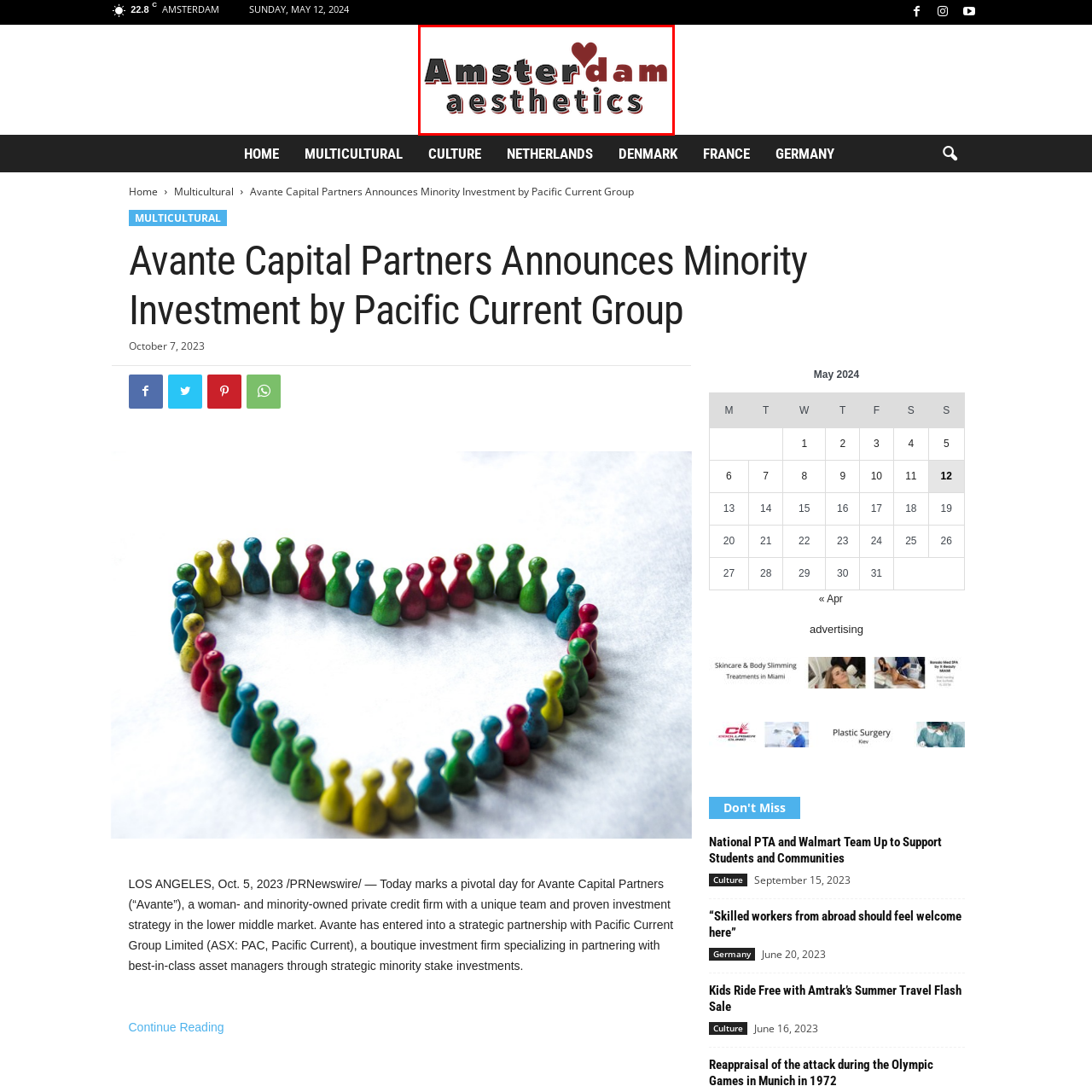Generate an in-depth caption for the image enclosed by the red boundary.

The image showcases a stylized logo for "Amsterdam Aesthetics." The design prominently features the word "Amsterdam," where the "A" is creatively formed with a heart symbol, reflecting a sense of affection and identity towards the city. Below "Amsterdam," the smaller text "aesthetics" is presented in a contrasting lower-case font, emphasizing the focus on beauty and artistry associated with the brand. The overall aesthetic combines modern typography with a playful twist, effectively capturing the essence of Dutch charm and cultural flair.